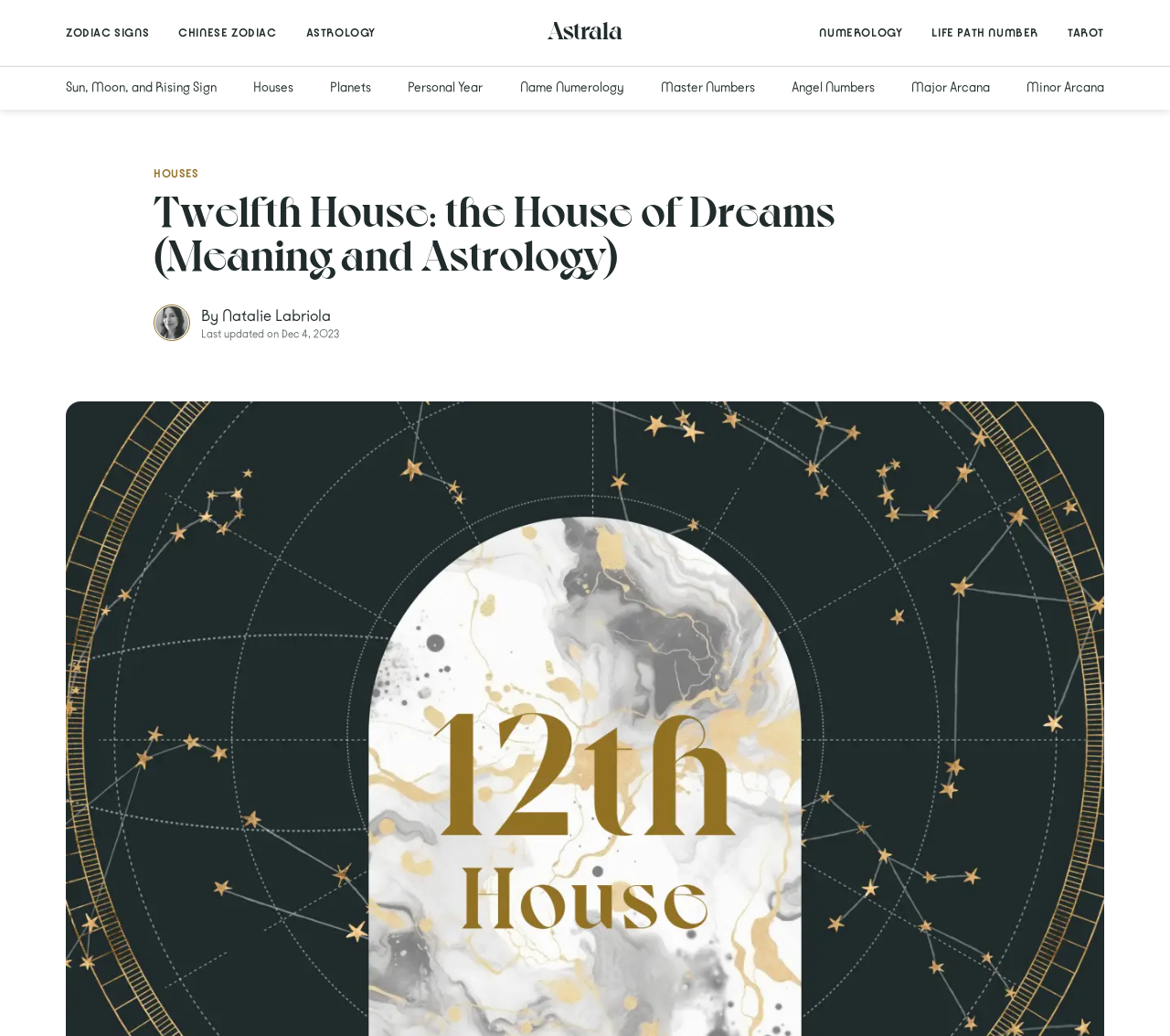Please extract and provide the main headline of the webpage.

Twelfth House: the House of Dreams (Meaning and Astrology)